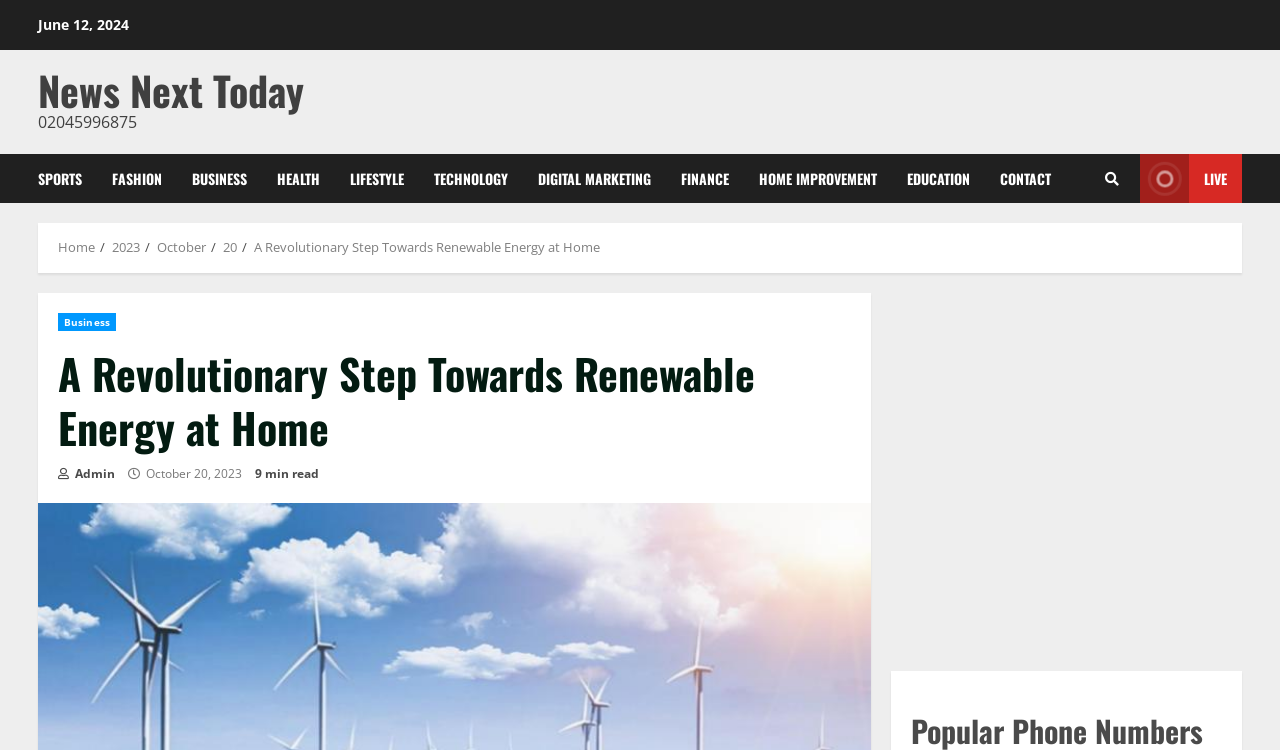Please find the bounding box coordinates of the clickable region needed to complete the following instruction: "Go to the 'HOME IMPROVEMENT' page". The bounding box coordinates must consist of four float numbers between 0 and 1, i.e., [left, top, right, bottom].

[0.581, 0.205, 0.697, 0.271]